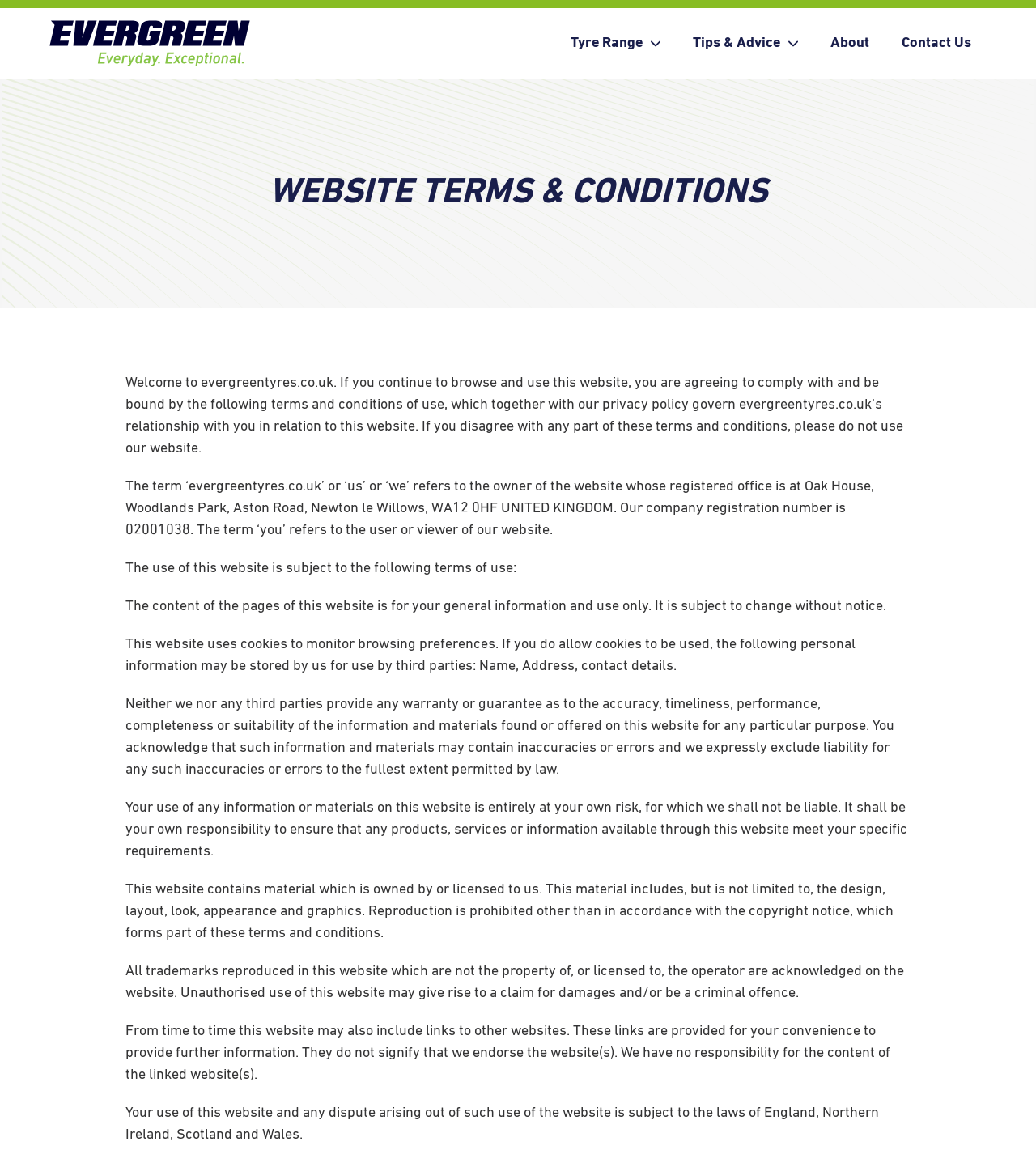Extract the main title from the webpage.

WEBSITE TERMS & CONDITIONS